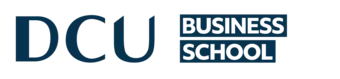What is the aesthetic of the logo?
Refer to the image and give a detailed response to the question.

The logo is designed with a modern and professional aesthetic, which means that it has a contemporary and sophisticated look that is suitable for a business school.